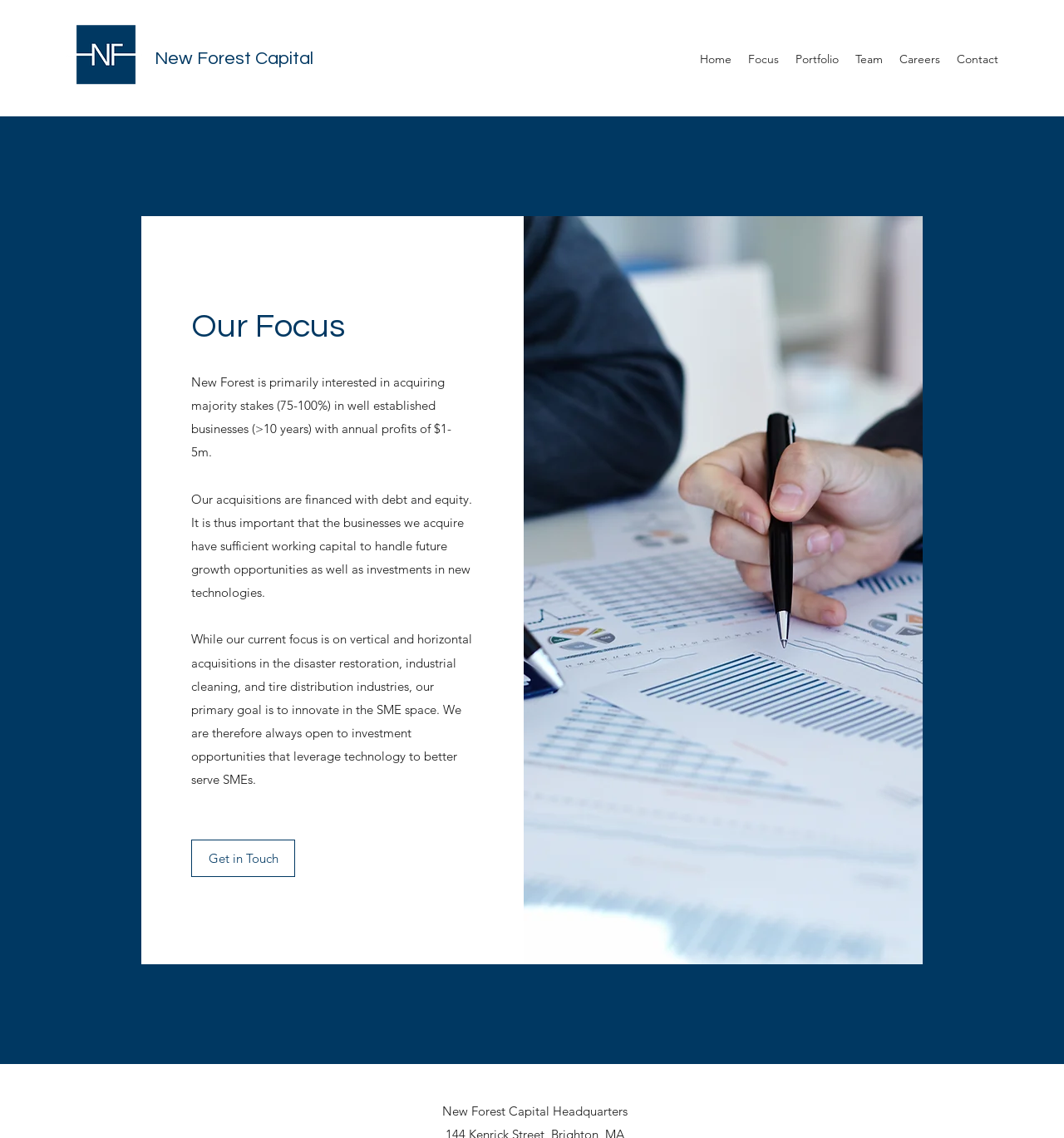Identify the bounding box of the UI element that matches this description: "New Forest Capital".

[0.145, 0.043, 0.295, 0.06]